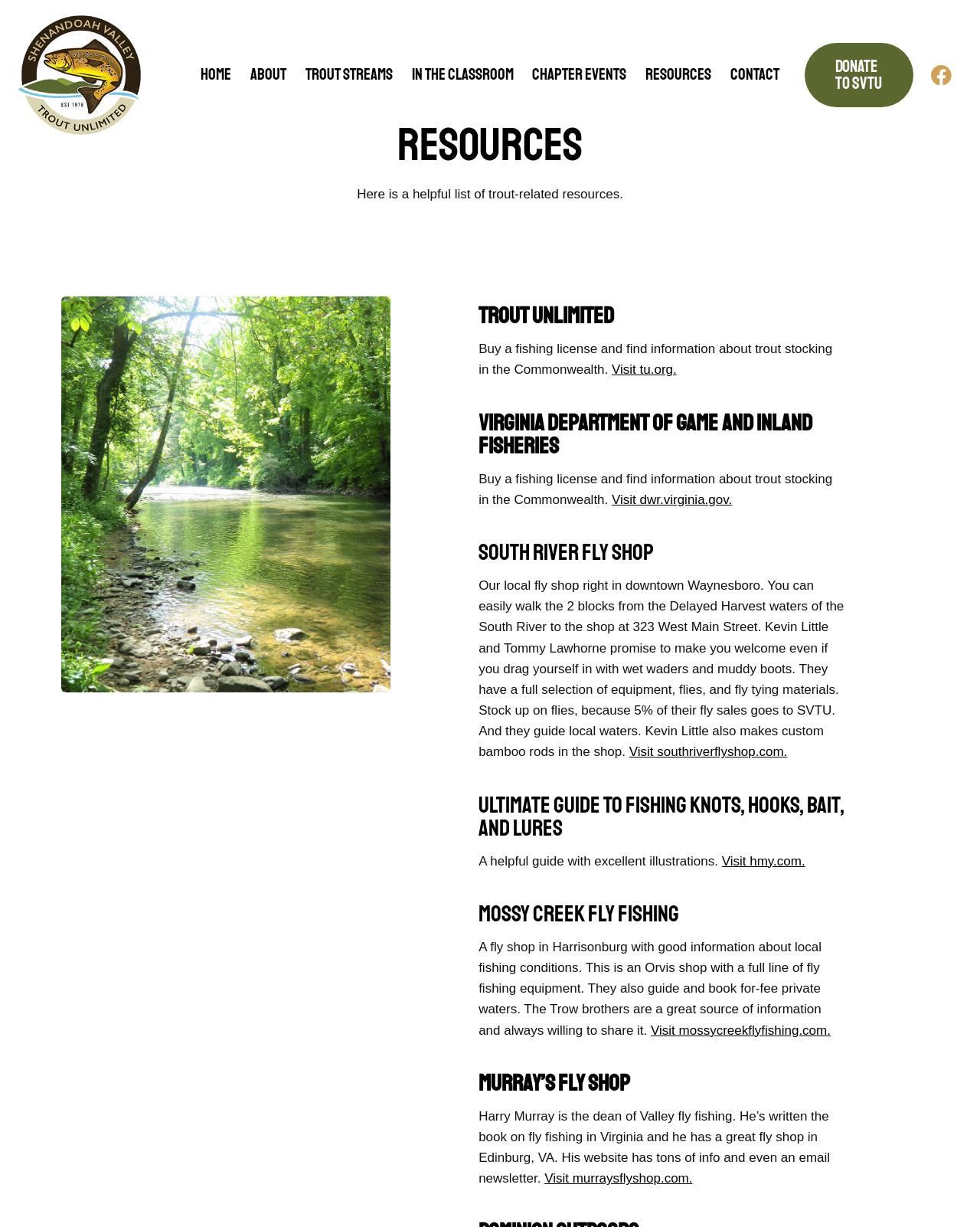Please provide a detailed answer to the question below based on the screenshot: 
What is the purpose of the webpage?

I analyzed the content of the webpage and found that it provides a list of resources related to trout fishing, including organizations, fly shops, and guides, which suggests that the purpose of the webpage is to provide trout fishing resources to users.